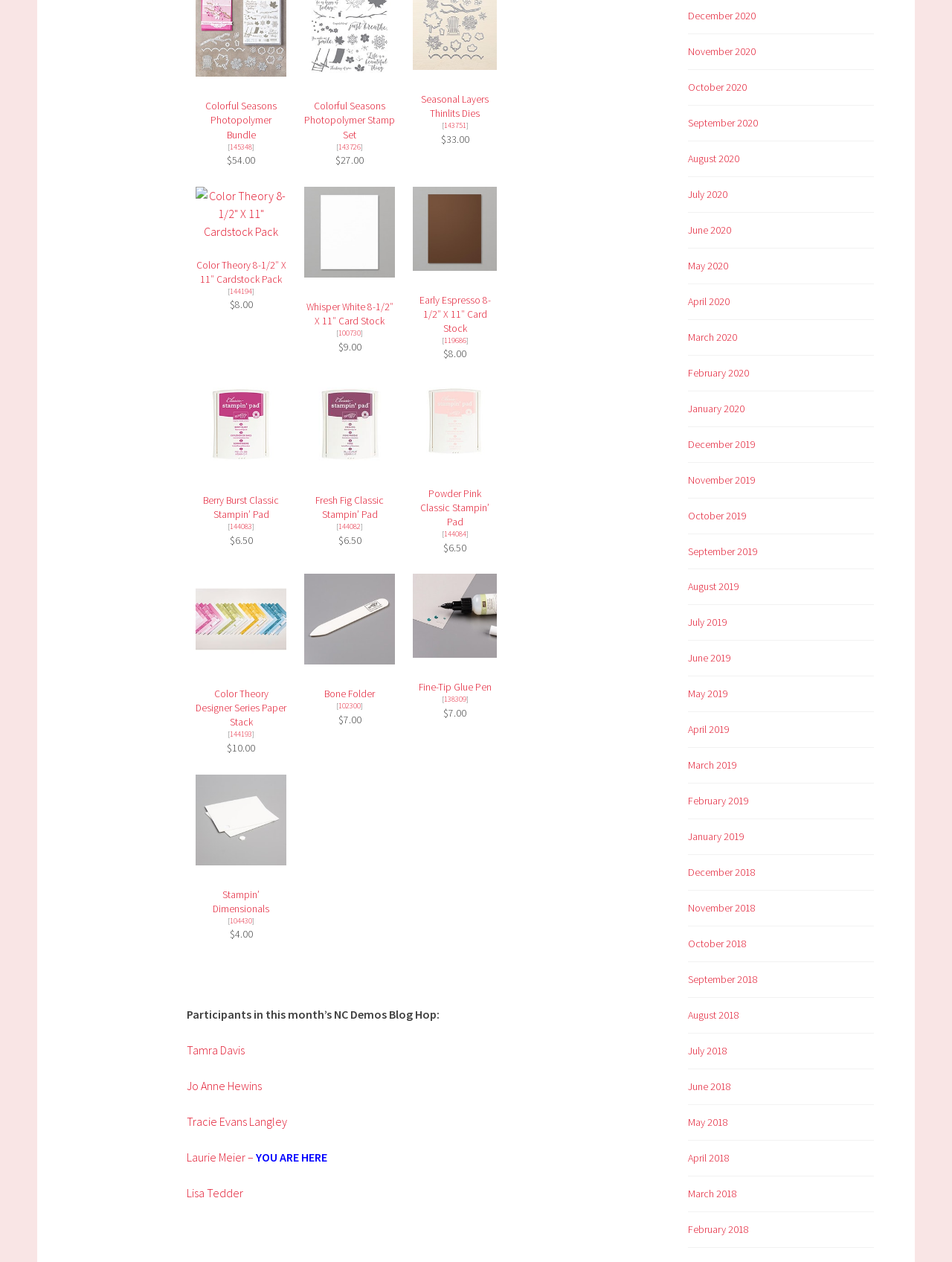Refer to the image and provide a thorough answer to this question:
What is the purpose of the webpage?

The purpose of the webpage can be inferred from the layout and content of the webpage, which appears to be a list of products with their prices and descriptions, suggesting that the webpage is intended for product listing or e-commerce purposes.